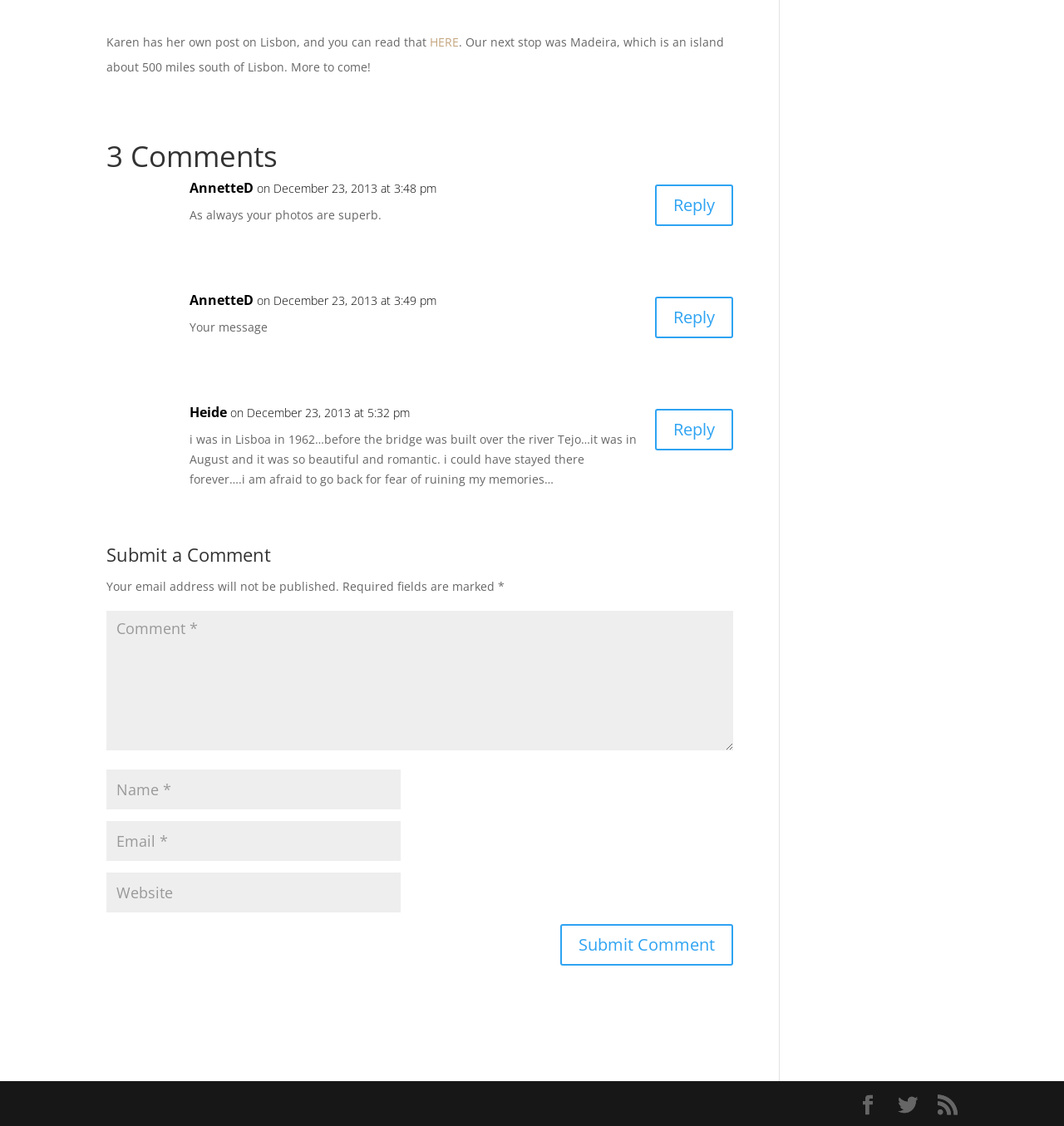Kindly determine the bounding box coordinates for the clickable area to achieve the given instruction: "Enter your name".

[0.1, 0.684, 0.377, 0.719]